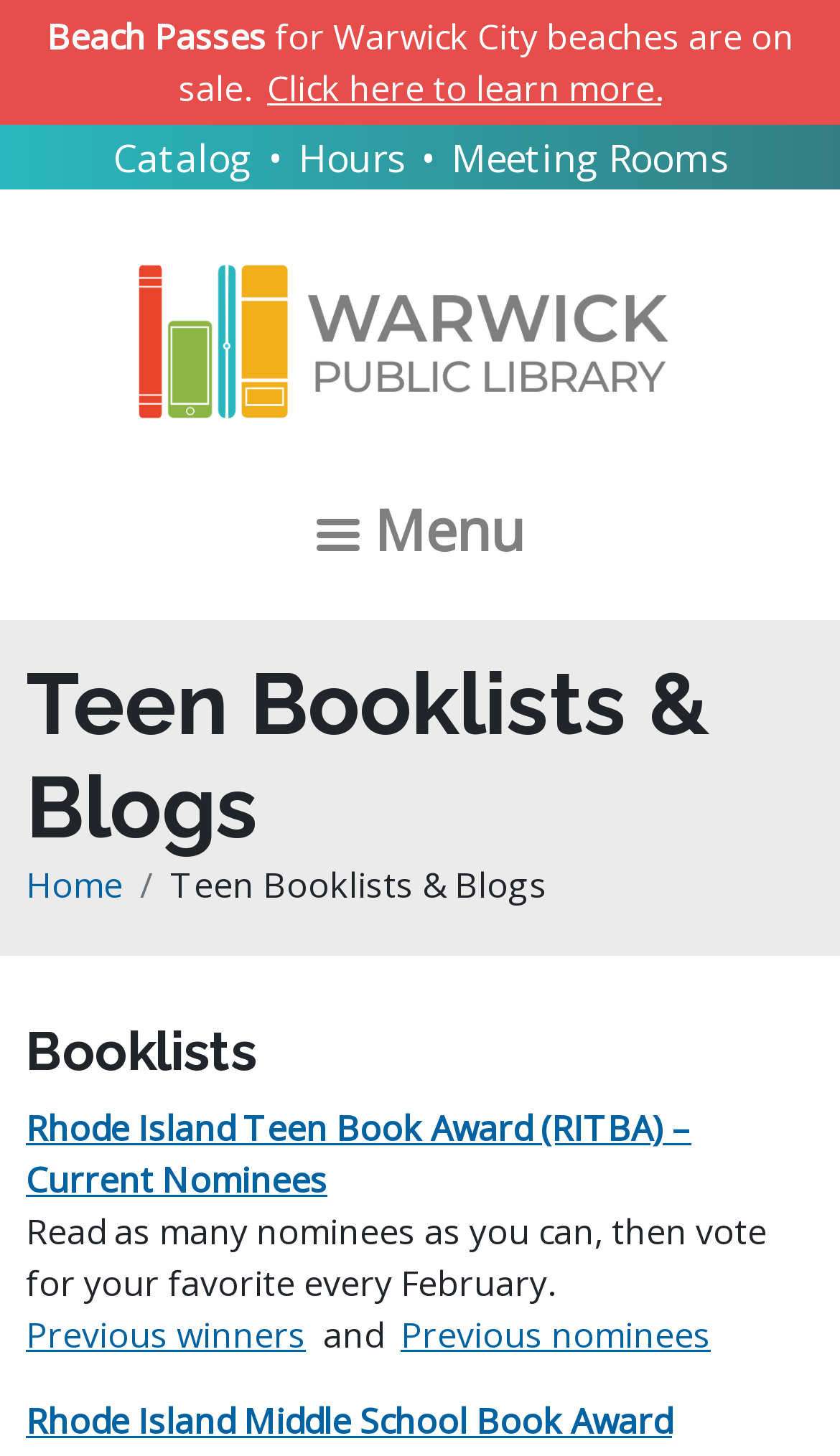Could you specify the bounding box coordinates for the clickable section to complete the following instruction: "Go to home page"?

[0.156, 0.131, 0.803, 0.293]